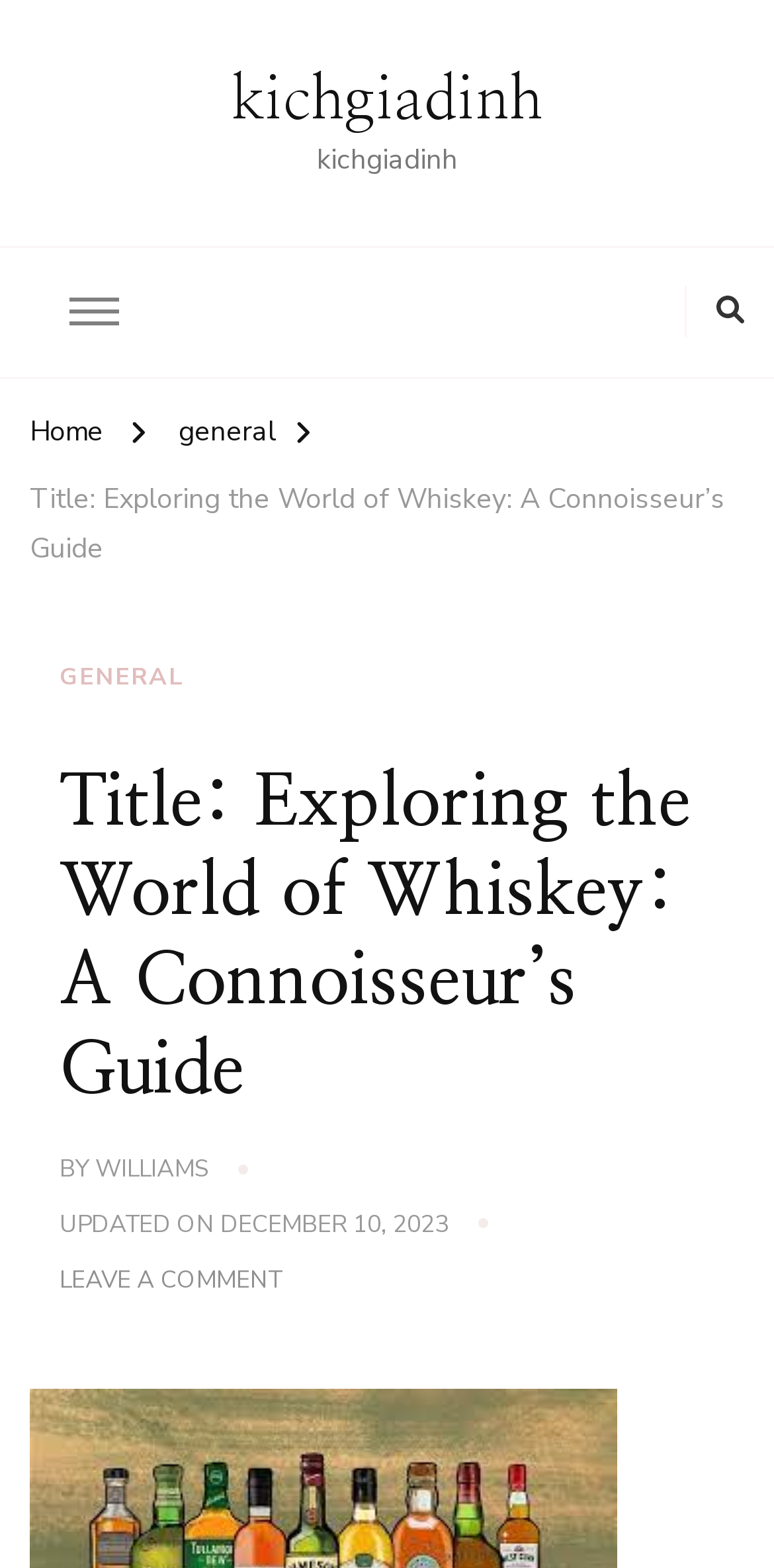Answer succinctly with a single word or phrase:
What is the title of the article?

Exploring the World of Whiskey: A Connoisseur’s Guide